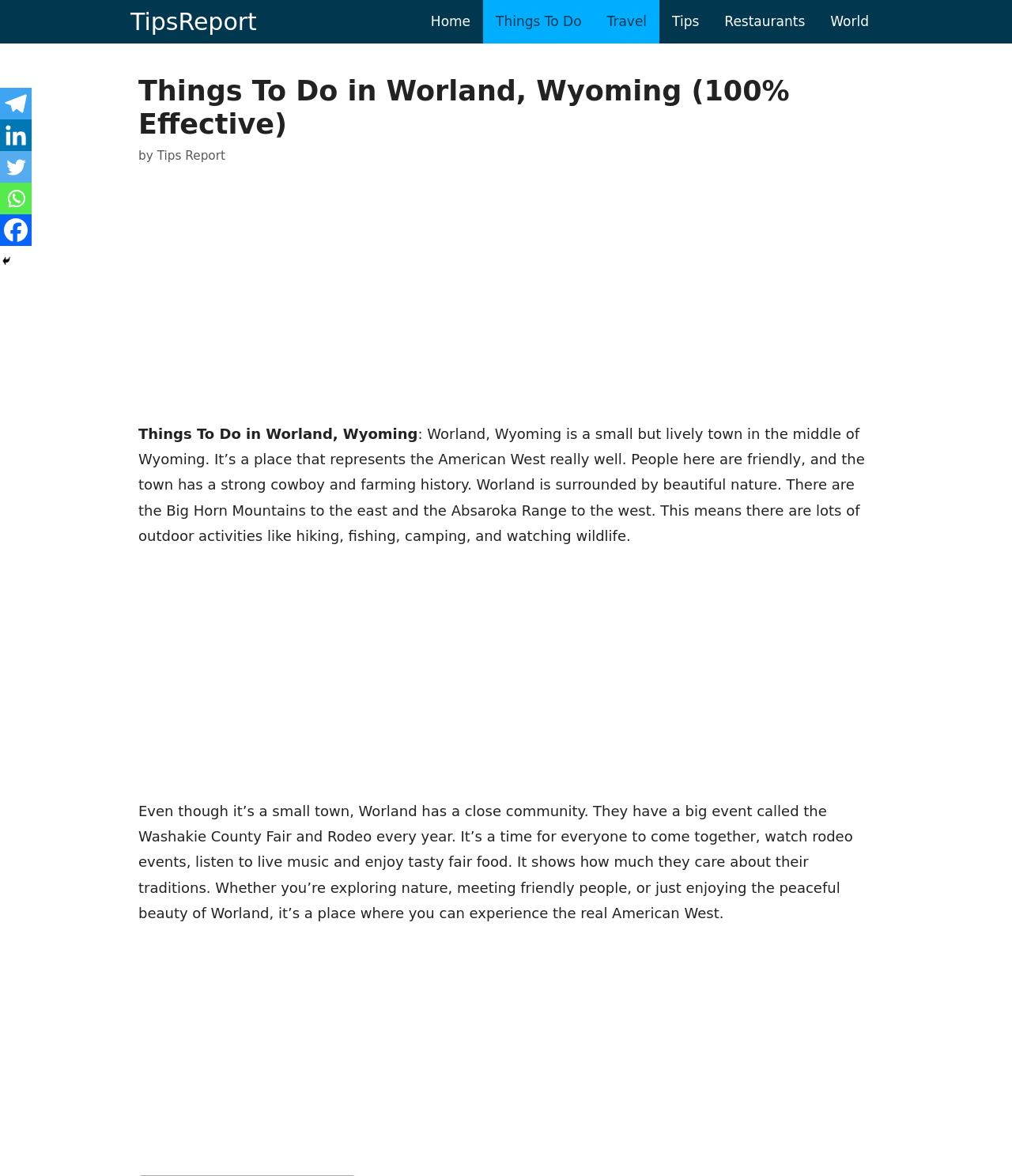Find the bounding box coordinates for the area that must be clicked to perform this action: "Click on the 'Facebook' link".

[0.0, 0.182, 0.031, 0.209]